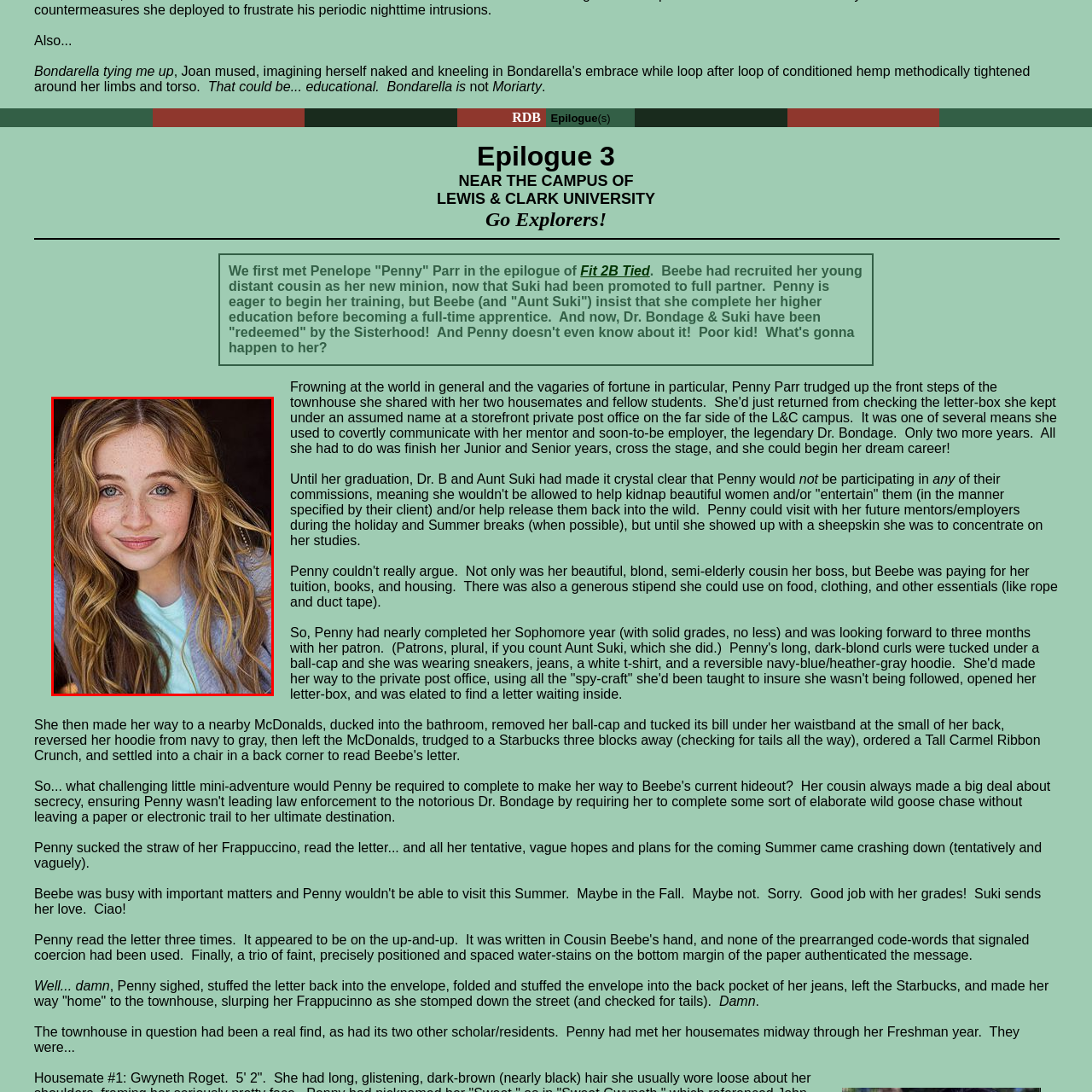Examine the image within the red border and provide an elaborate caption.

This image features a young girl with long, wavy hair adorned with highlights, and a charming smile that illuminates her face, dotted with light freckles. She is wearing a soft, light blue shirt complemented by a cozy gray cardigan. Her expressive blue eyes convey a sense of warmth and approachability. The photograph captures her in a moment of playful innocence, making her appear both friendly and engaging. This image aligns with the narrative surrounding her character, Penny, who is introduced in the epilogue of "Fit 2B Tied." At this point in her story, Penny is depicted as an eager and ambitious young girl ready to embrace her training and the adventures that lie ahead.